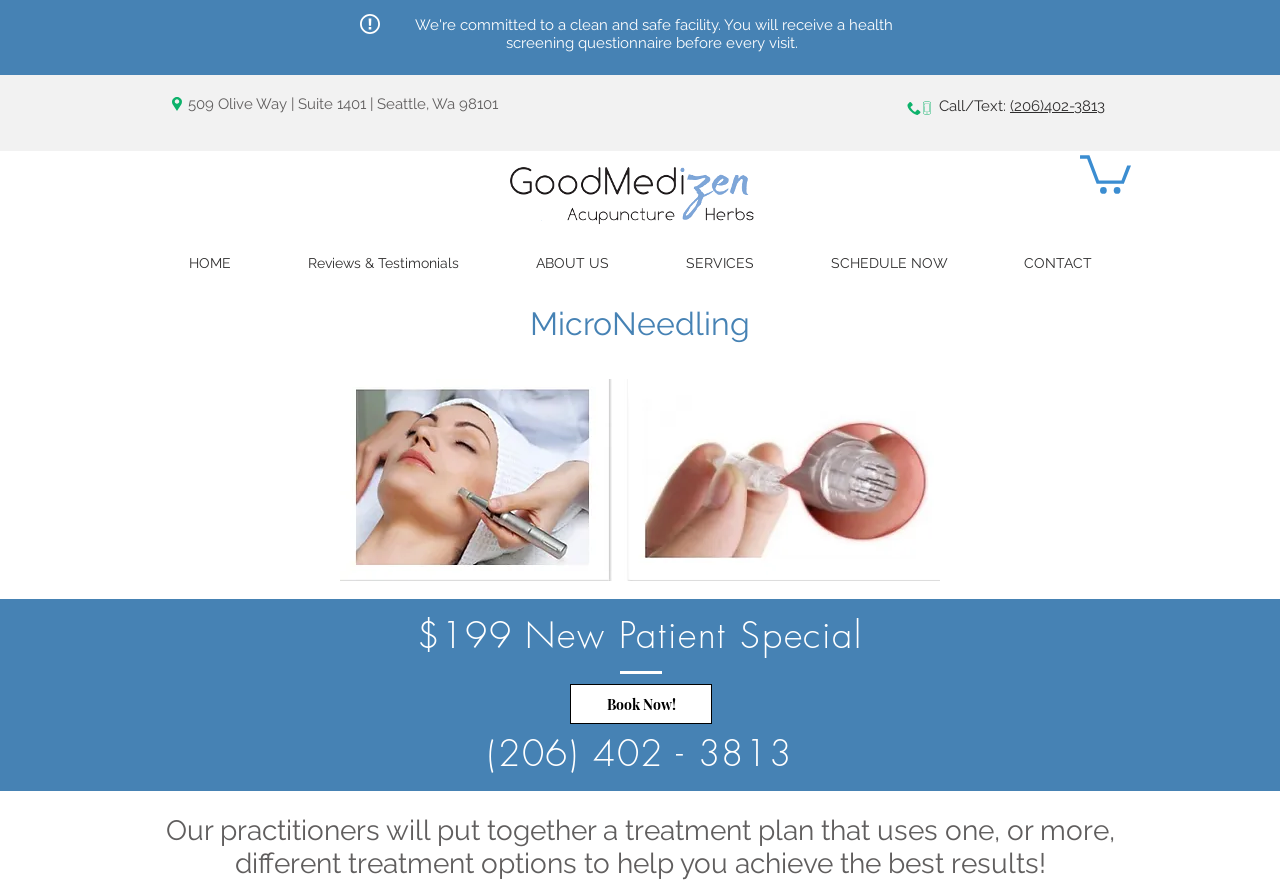What is the name of the logo image?
Based on the visual content, answer with a single word or a brief phrase.

GoodMedizen_Logo_2016_Solo.png